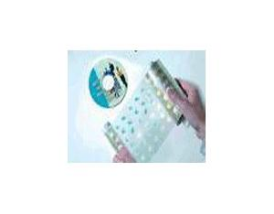Create a detailed narrative that captures the essence of the image.

The image depicts a person holding a DVD case open, revealing a set of colorful buttons or dials arranged on a transparent sheet. Next to the DVD case, a DVD is visible, featuring graphic artwork that includes a central design with a human figure and various colors. The setup suggests that the DVD may be related to a product demonstration or instructional video, potentially pertaining to interactive or multi-use features showcased on the buttons of the transparent sheet. This visual representation effectively highlights the connection between the physical product and its multimedia instructions or content.